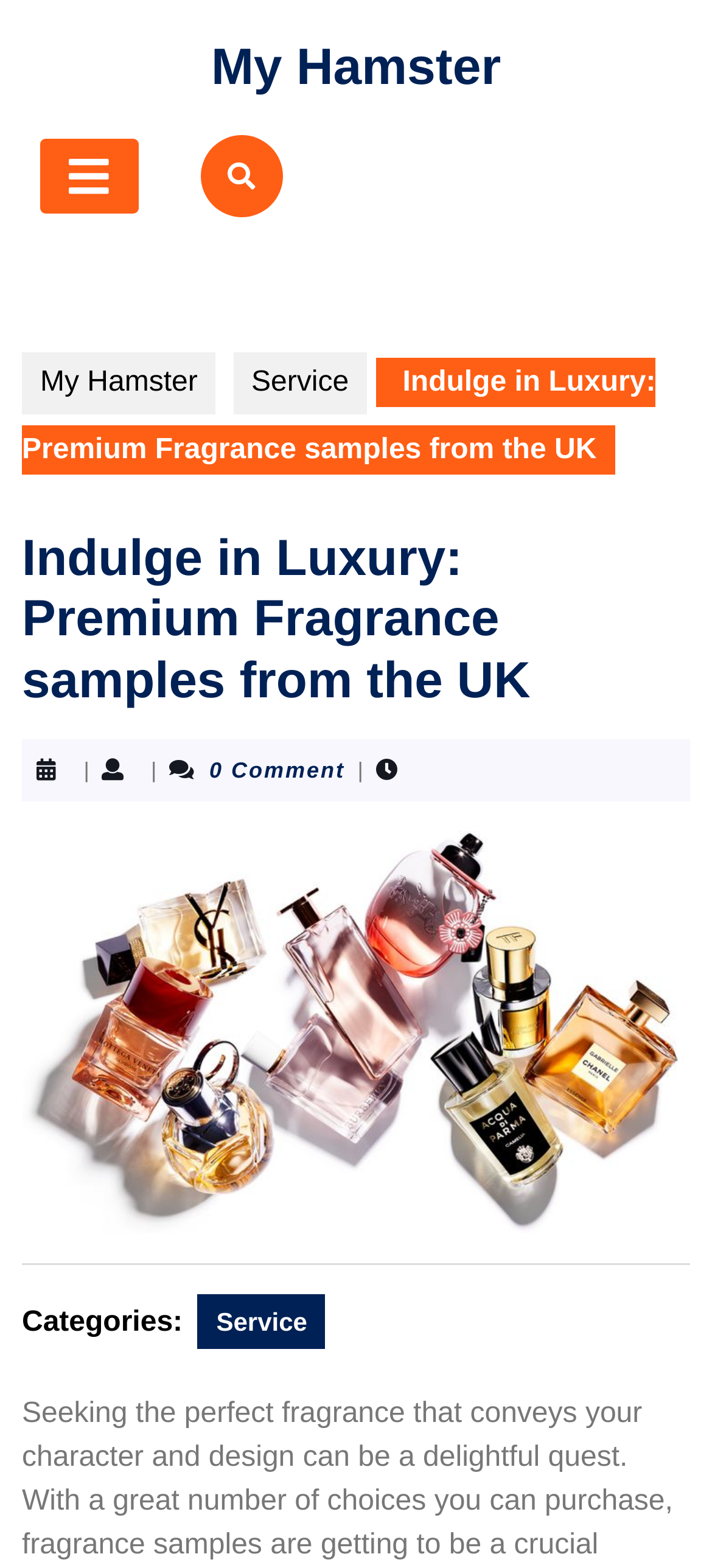Create a detailed narrative describing the layout and content of the webpage.

The webpage is about premium fragrance samples from the UK, with a focus on luxury. At the top, there is a link to "My Hamster" and an open button icon. Below this, there is a navigation menu with links to "My Hamster" and "Service". 

The main content area has a heading that reads "Indulge in Luxury: Premium Fragrance samples from the UK", which is followed by a separator line. To the right of the heading, there are two vertical lines with "0 Comment" in between. 

Below the heading, there is a large image that appears to be a post thumbnail, taking up most of the width of the page. Underneath the image, there is a horizontal separator line. 

Further down, there is a section labeled "Categories:", with a link to "Service" to the right. Overall, the page has a simple and clean layout, with a focus on showcasing the luxury fragrance samples.